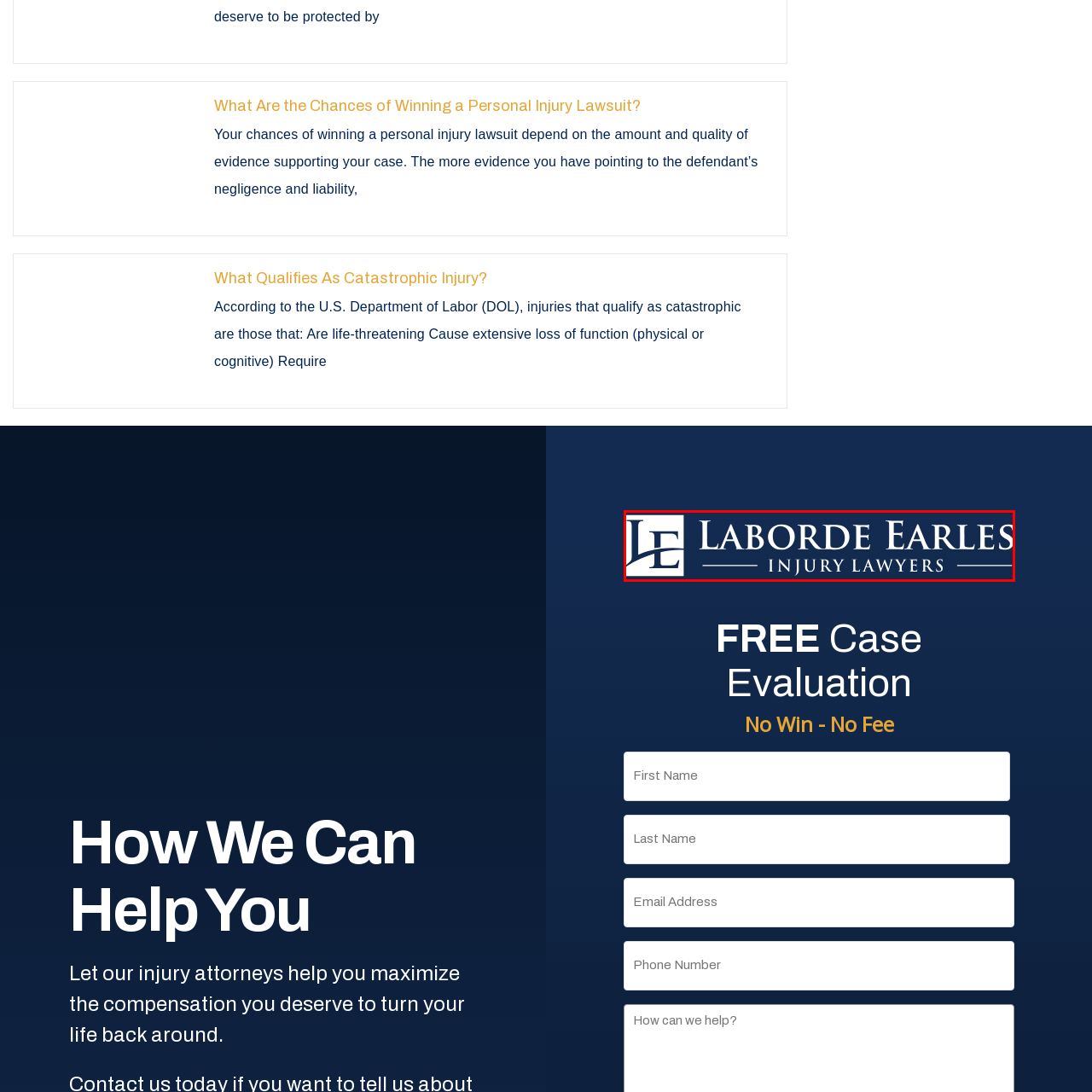View the part of the image surrounded by red, What type of cases does the law firm specialize in? Respond with a concise word or phrase.

Personal injury